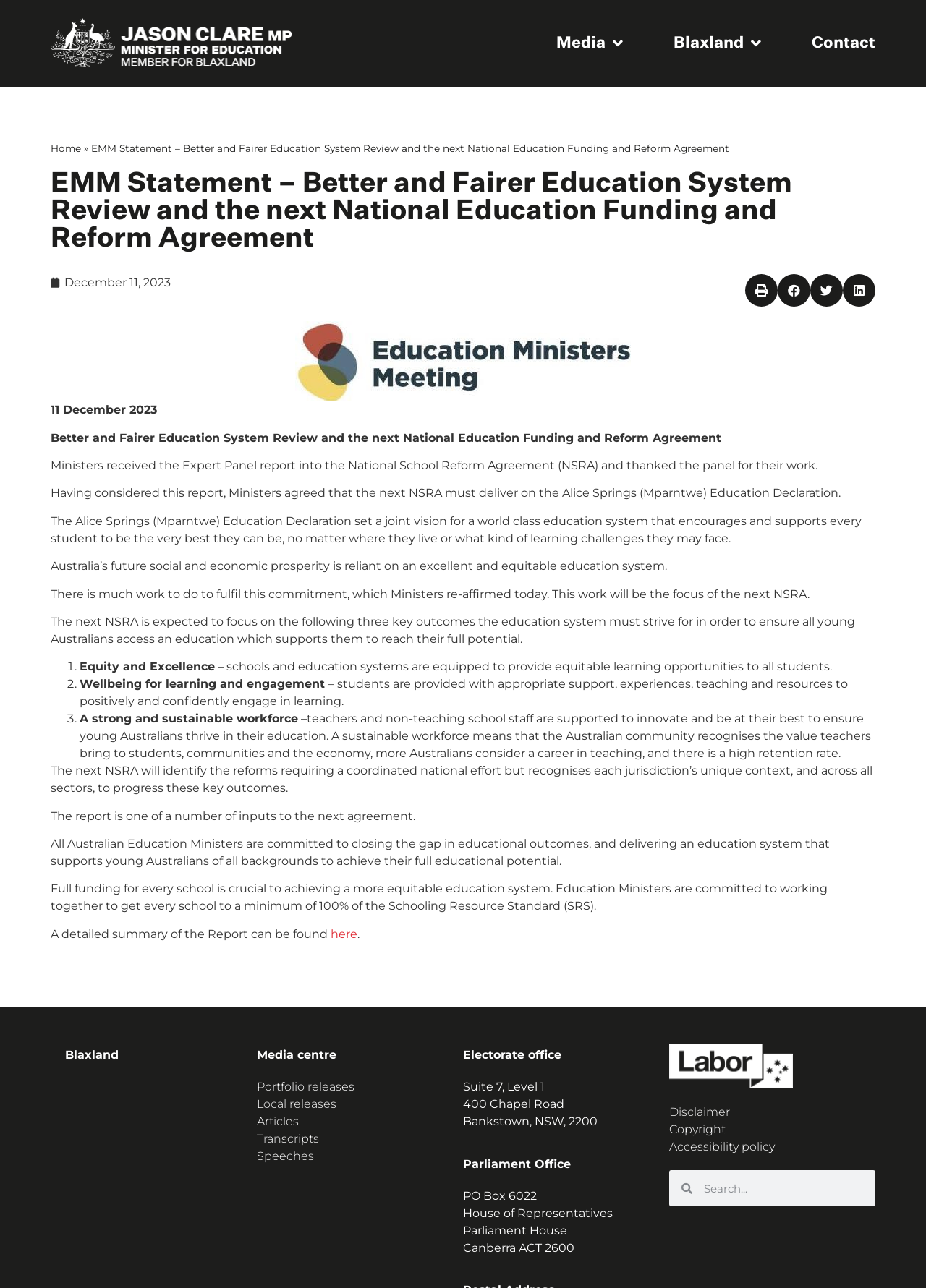Carefully observe the image and respond to the question with a detailed answer:
What are the three key outcomes of the next NSRA?

I found the three key outcomes by reading the text under the heading 'The next NSRA is expected to focus on the following three key outcomes the education system must strive for in order to ensure all young Australians access an education which supports them to reach their full potential.' The three outcomes are listed as numbered points, and I extracted the text from each point.